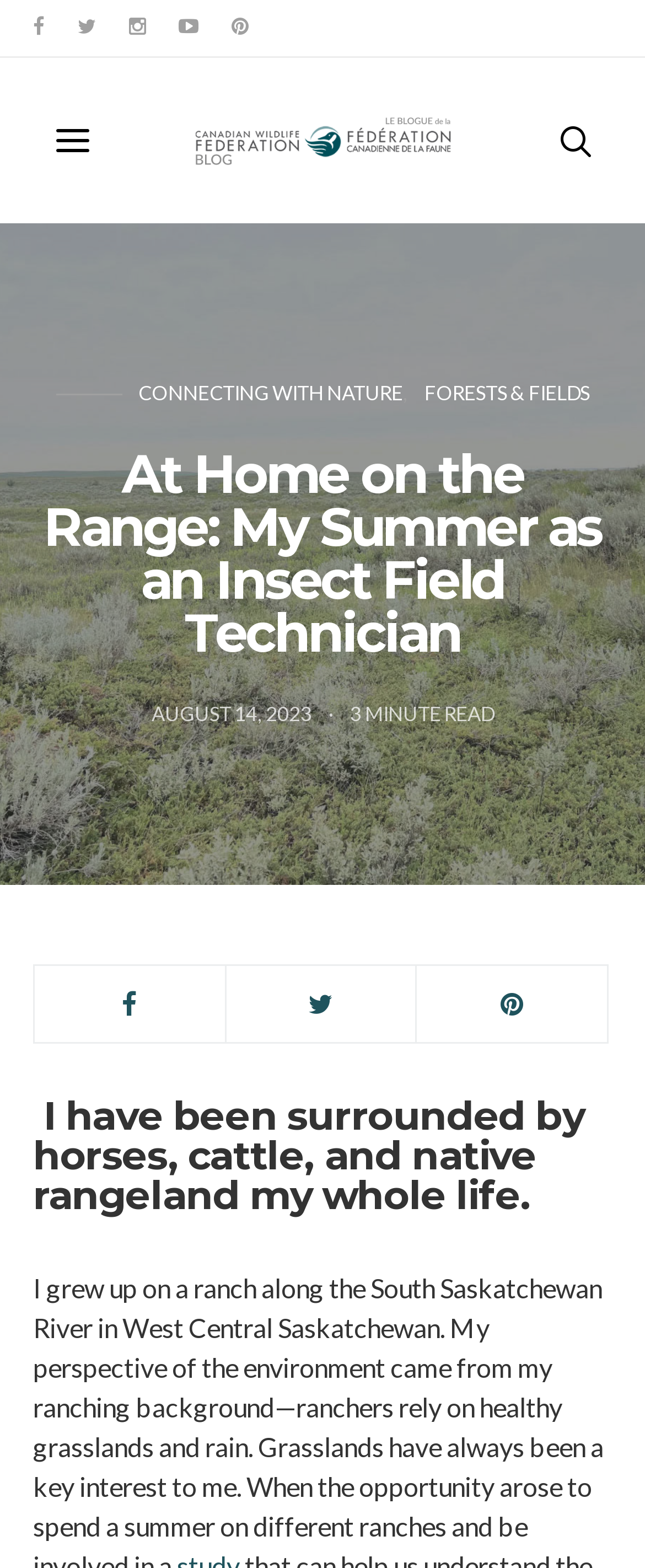How many social media links are there?
Please answer the question with a single word or phrase, referencing the image.

5